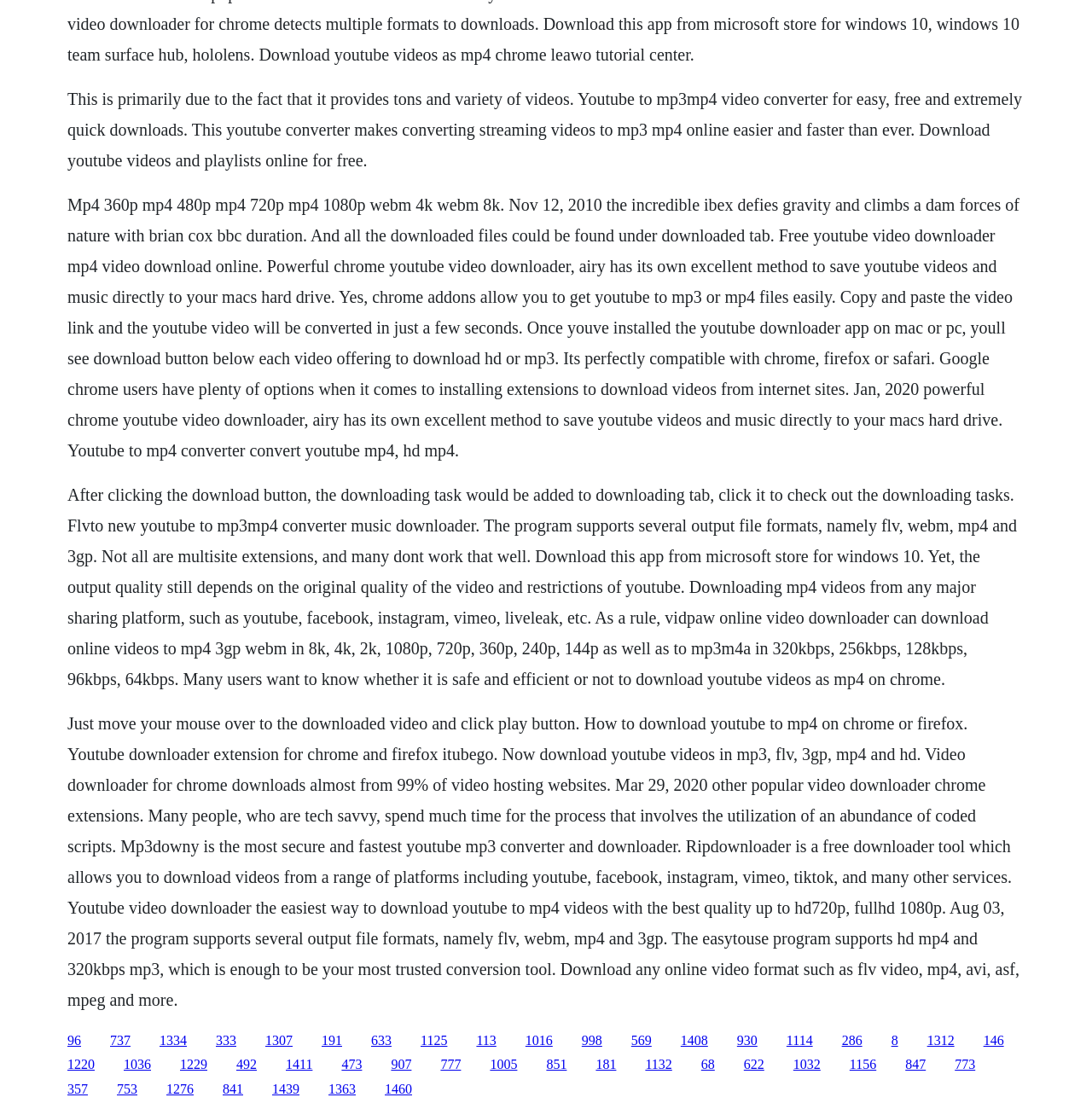Utilize the details in the image to give a detailed response to the question: What is the primary reason for using this website?

The website provides a wide range of videos, which is the primary reason for using it, as stated in the first paragraph of the webpage.